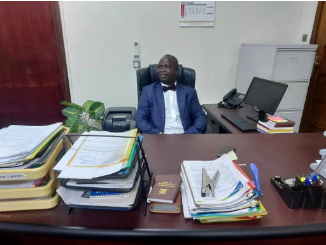Provide a comprehensive description of the image.

In this image, a man is seated at a desk in an office environment, appearing to be in a thoughtful or contemplative state. He is dressed in a suit, projecting a professional demeanor, while surrounded by various stacks of paperwork and files, indicative of a busy work life. The office features a plant beside the desk, adding a touch of green to the setting, and there is a computer monitor and other office supplies visible, highlighting the organized chaos typical in a professional workspace. This scene captures the ambiance of a dedicated individual engaged in his duties, reflecting both responsibility and a high workload.